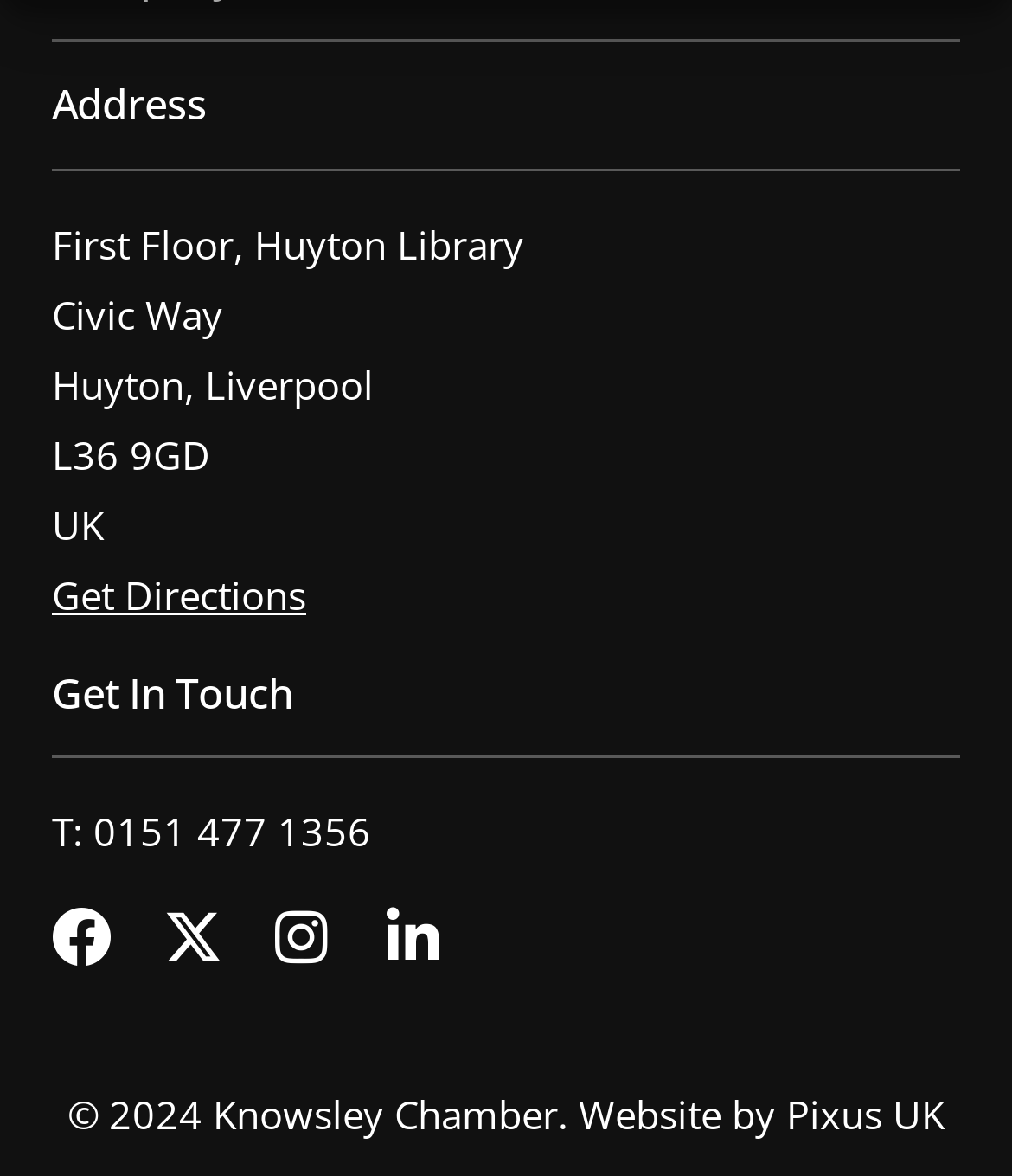Predict the bounding box coordinates for the UI element described as: "Get Directions". The coordinates should be four float numbers between 0 and 1, presented as [left, top, right, bottom].

[0.051, 0.476, 0.949, 0.536]